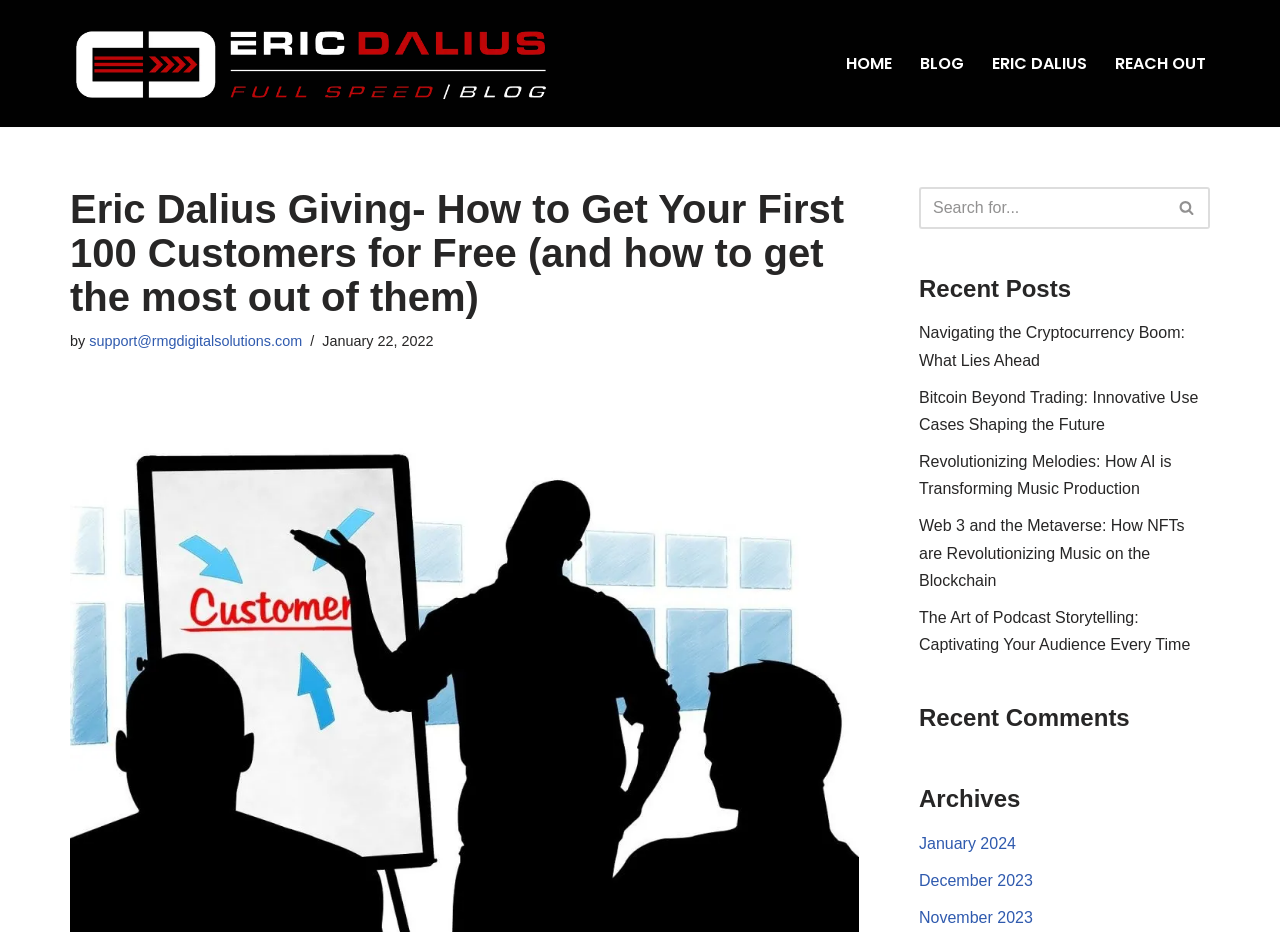Locate the bounding box coordinates of the area where you should click to accomplish the instruction: "search for something".

[0.718, 0.2, 0.91, 0.245]